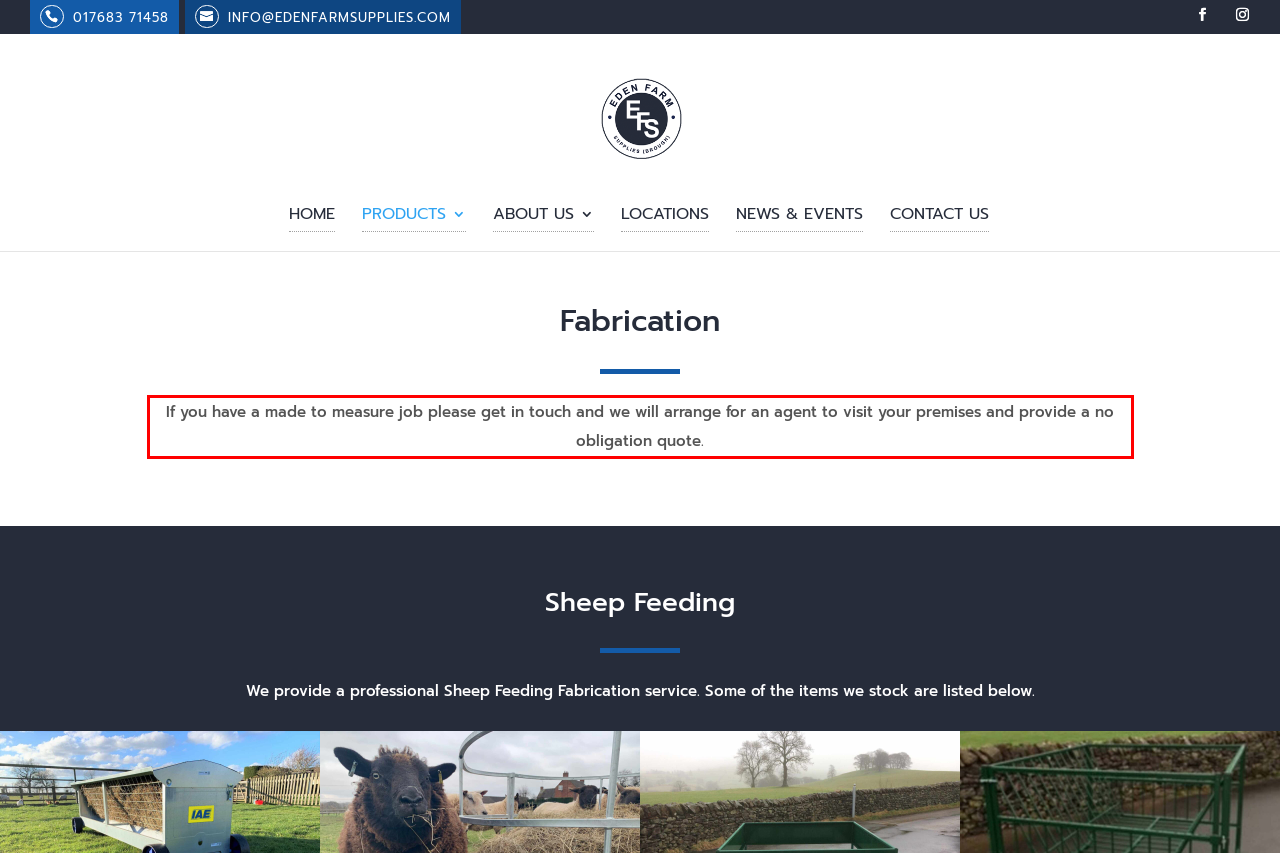In the screenshot of the webpage, find the red bounding box and perform OCR to obtain the text content restricted within this red bounding box.

If you have a made to measure job please get in touch and we will arrange for an agent to visit your premises and provide a no obligation quote.